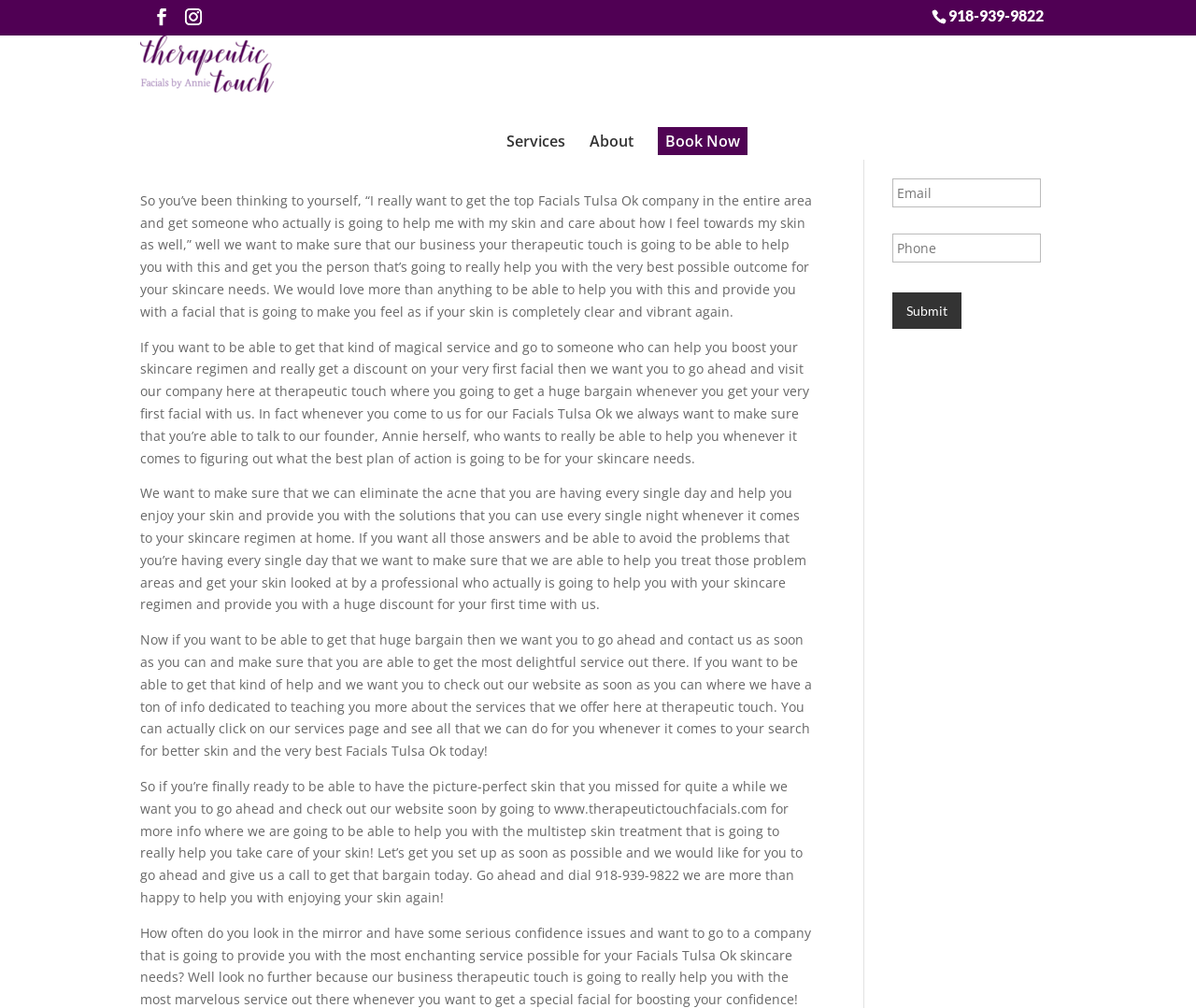Please identify the bounding box coordinates of the element that needs to be clicked to execute the following command: "Click the phone number to call Therapeutic Touch". Provide the bounding box using four float numbers between 0 and 1, formatted as [left, top, right, bottom].

[0.779, 0.007, 0.873, 0.023]